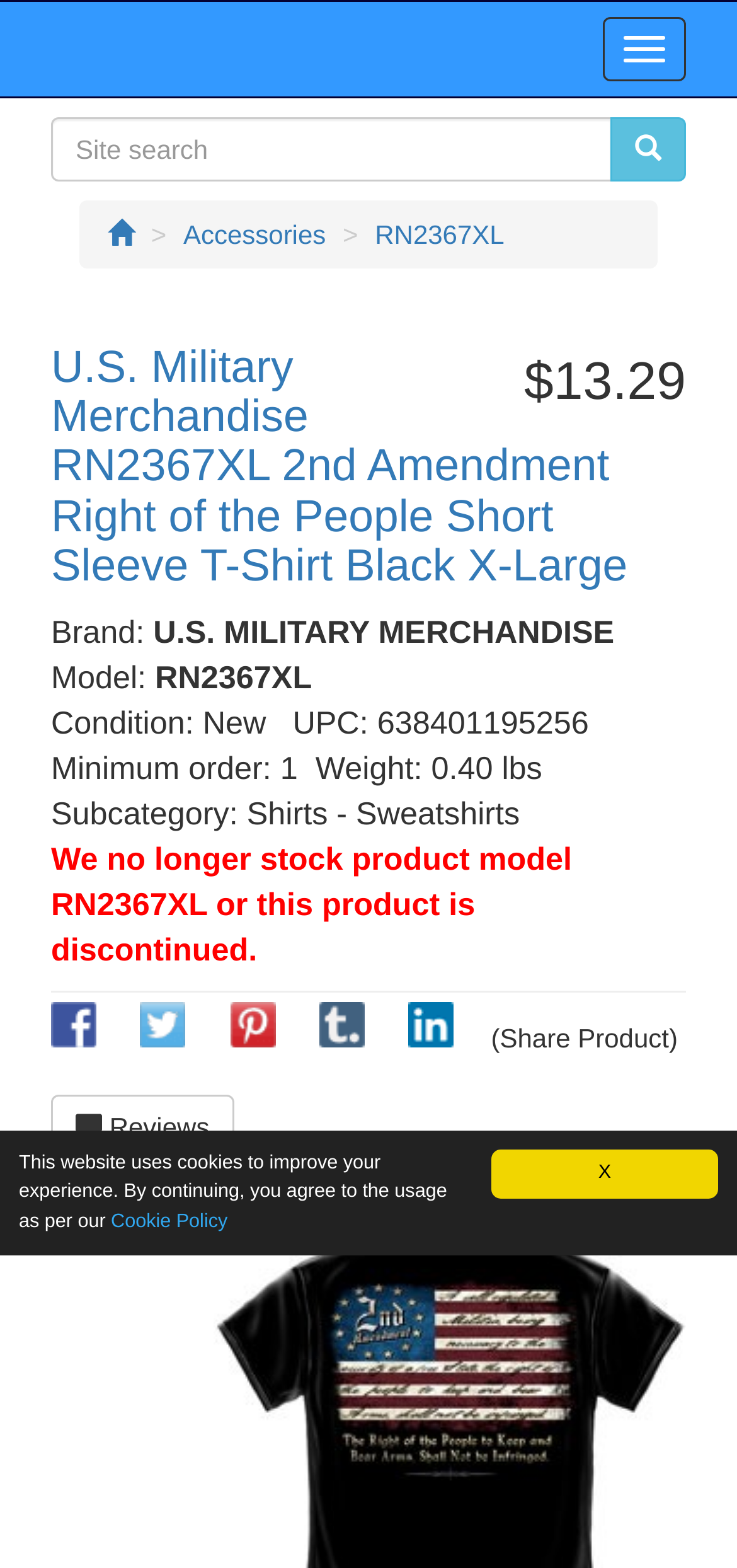Find the bounding box coordinates of the area to click in order to follow the instruction: "View reviews".

[0.069, 0.698, 0.317, 0.739]